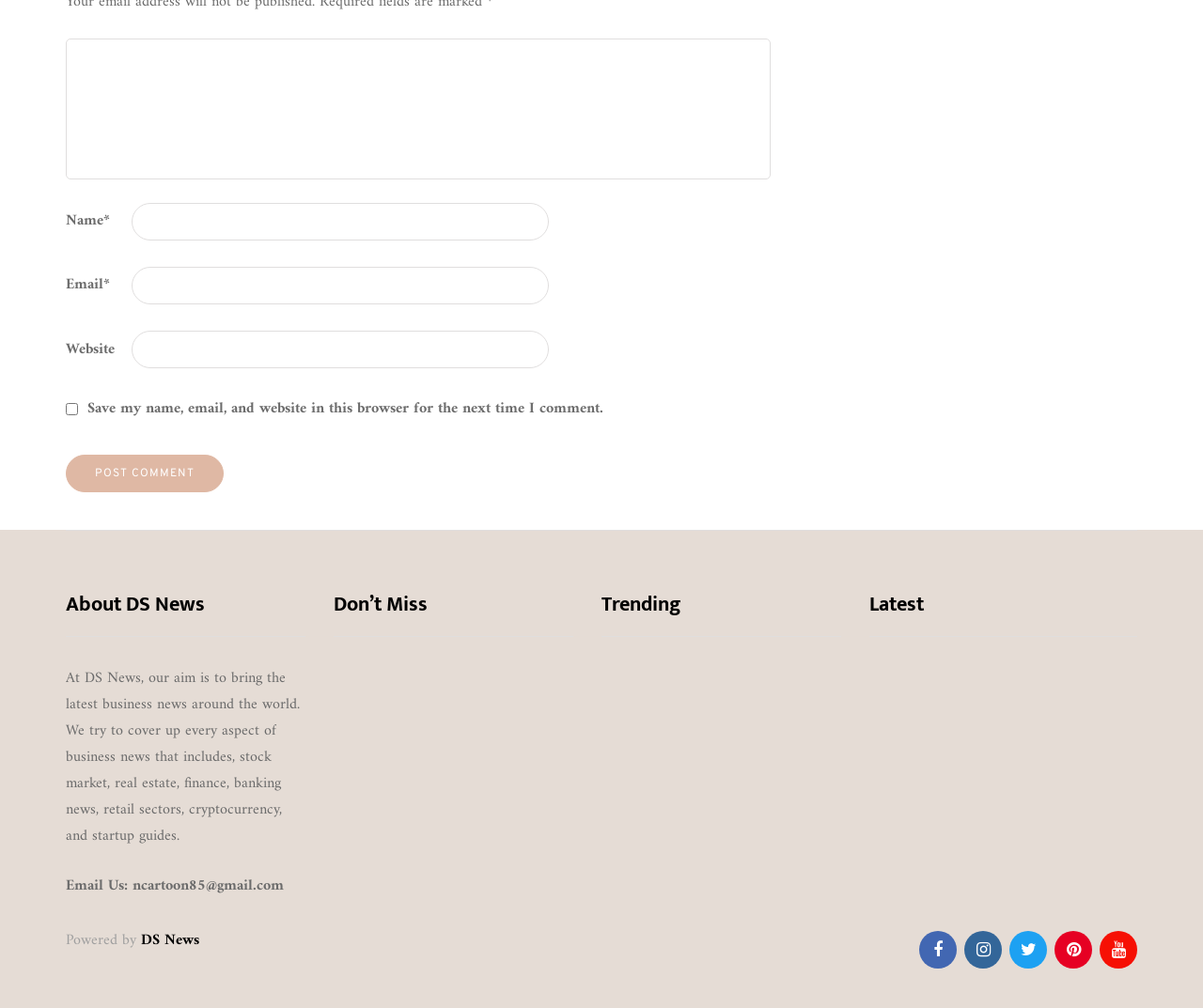Show the bounding box coordinates for the HTML element described as: "name="comment"".

[0.055, 0.038, 0.641, 0.178]